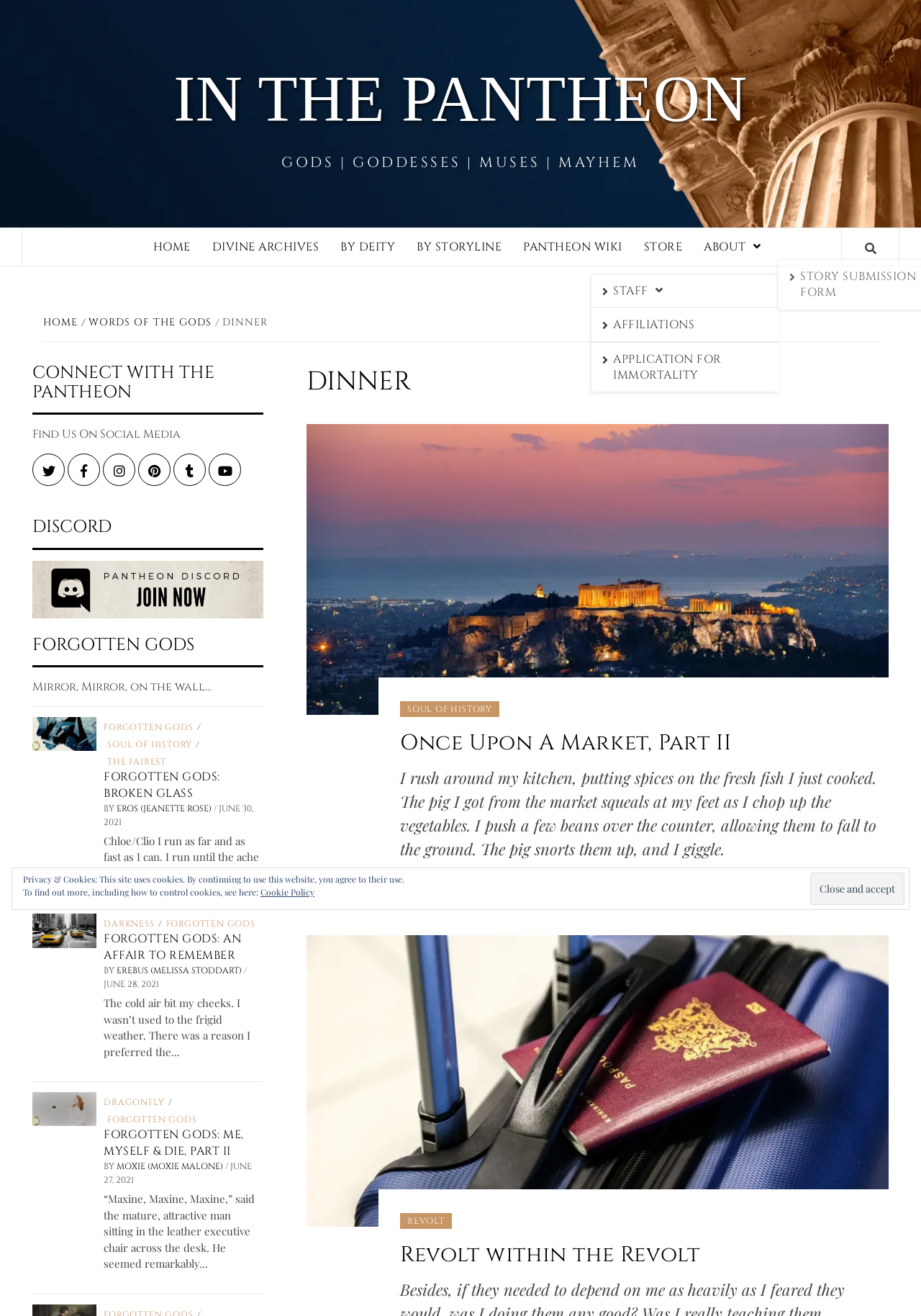Please identify the bounding box coordinates of the element I should click to complete this instruction: 'Read the article 'Once Upon A Market, Part II''. The coordinates should be given as four float numbers between 0 and 1, like this: [left, top, right, bottom].

[0.434, 0.556, 0.965, 0.574]